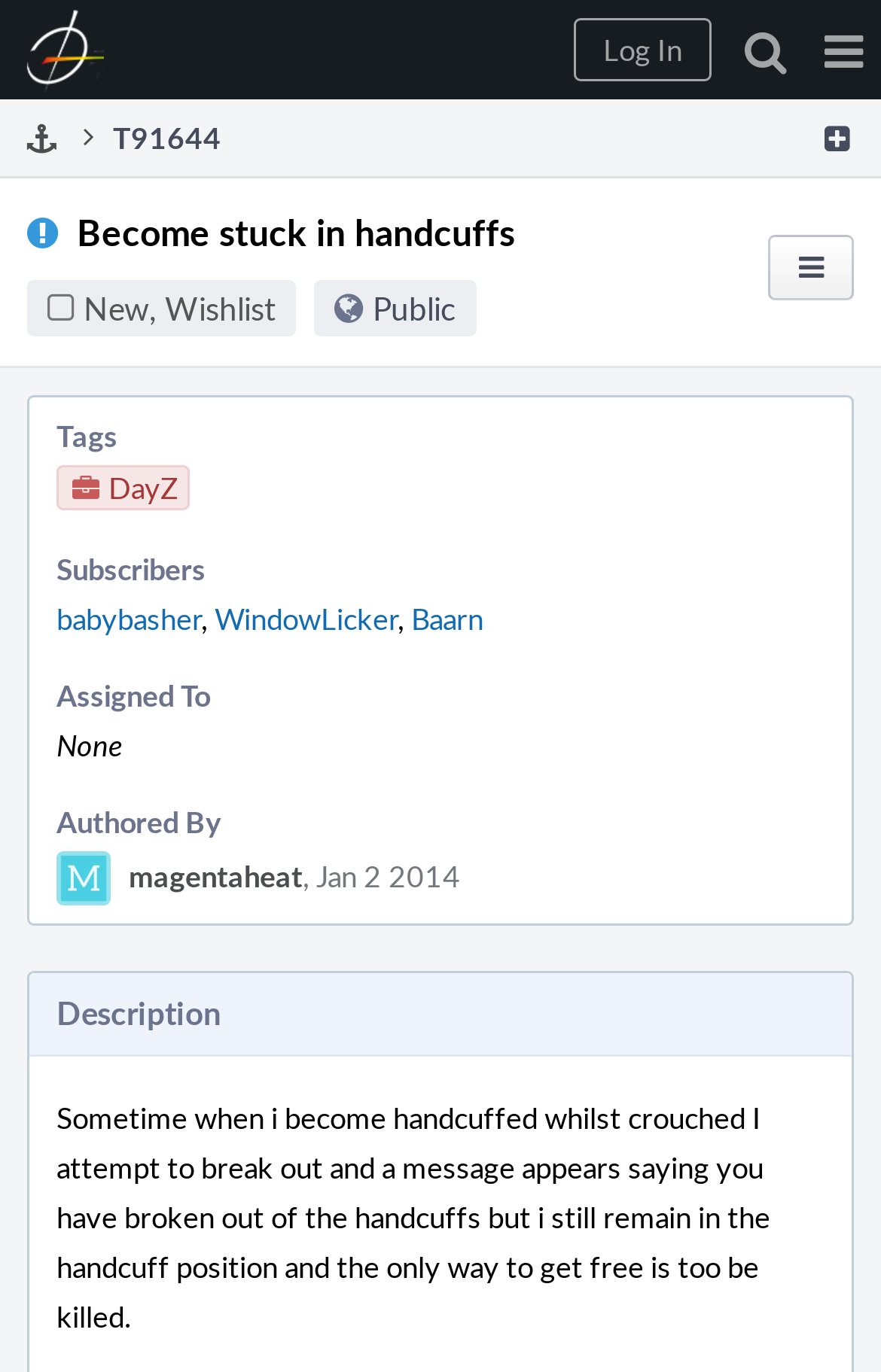For the given element description HomeFeedback Tracker, determine the bounding box coordinates of the UI element. The coordinates should follow the format (top-left x, top-left y, bottom-right x, bottom-right y) and be within the range of 0 to 1.

[0.0, 0.0, 0.118, 0.072]